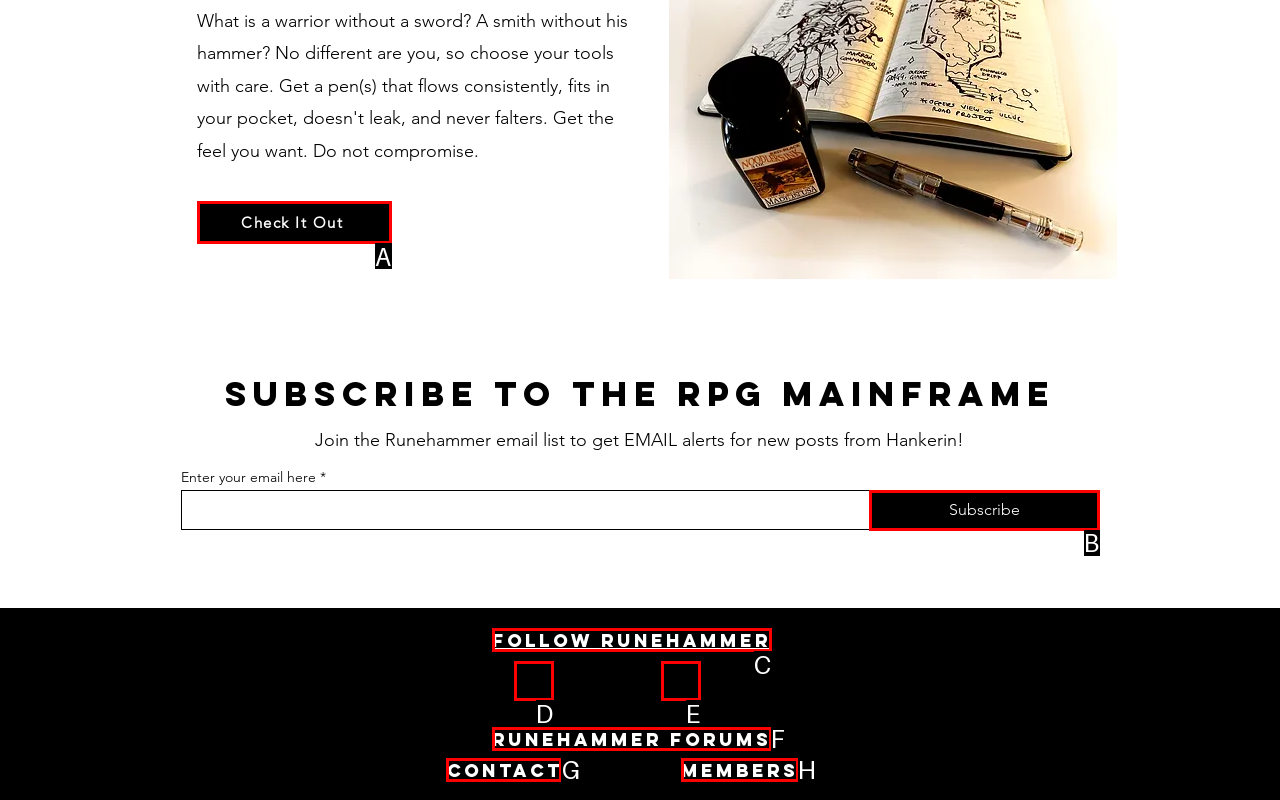Indicate which HTML element you need to click to complete the task: Contact us. Provide the letter of the selected option directly.

G